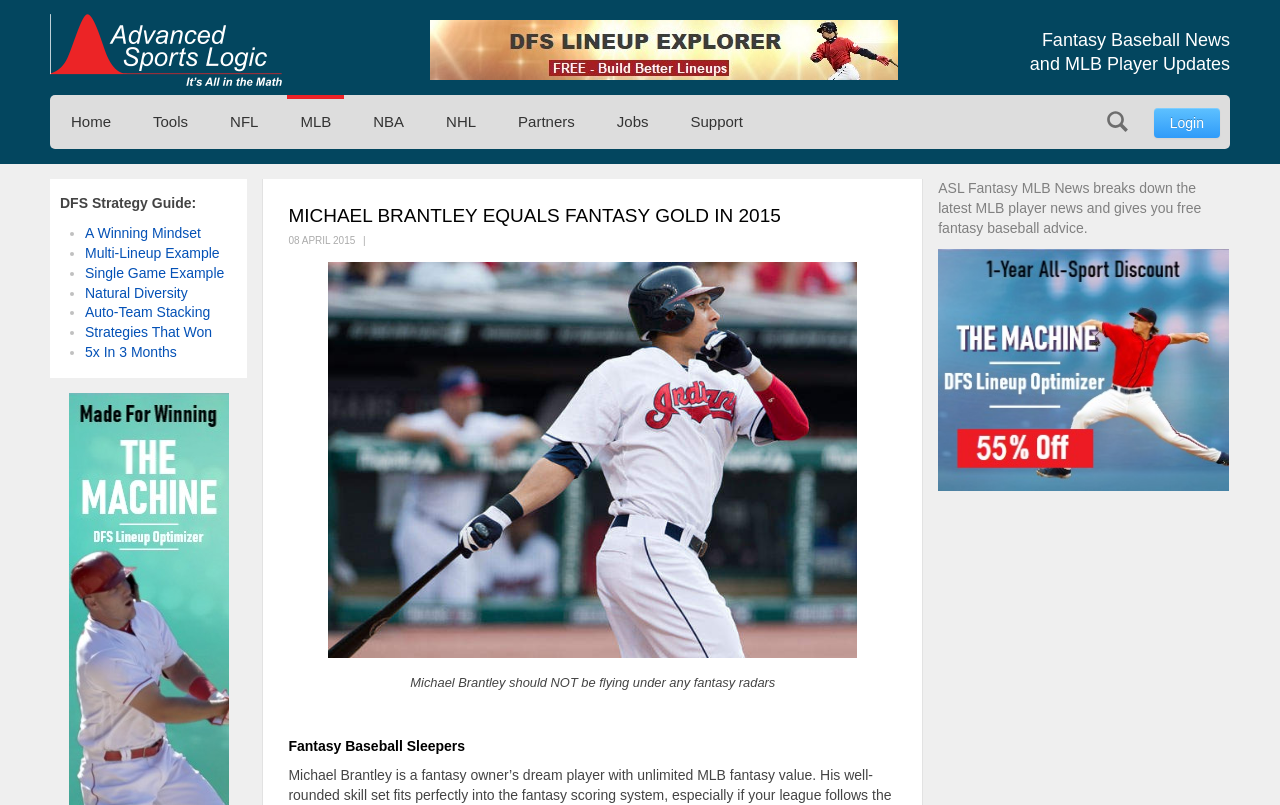Please predict the bounding box coordinates of the element's region where a click is necessary to complete the following instruction: "Go to the 'MLB' page". The coordinates should be represented by four float numbers between 0 and 1, i.e., [left, top, right, bottom].

[0.225, 0.118, 0.269, 0.185]